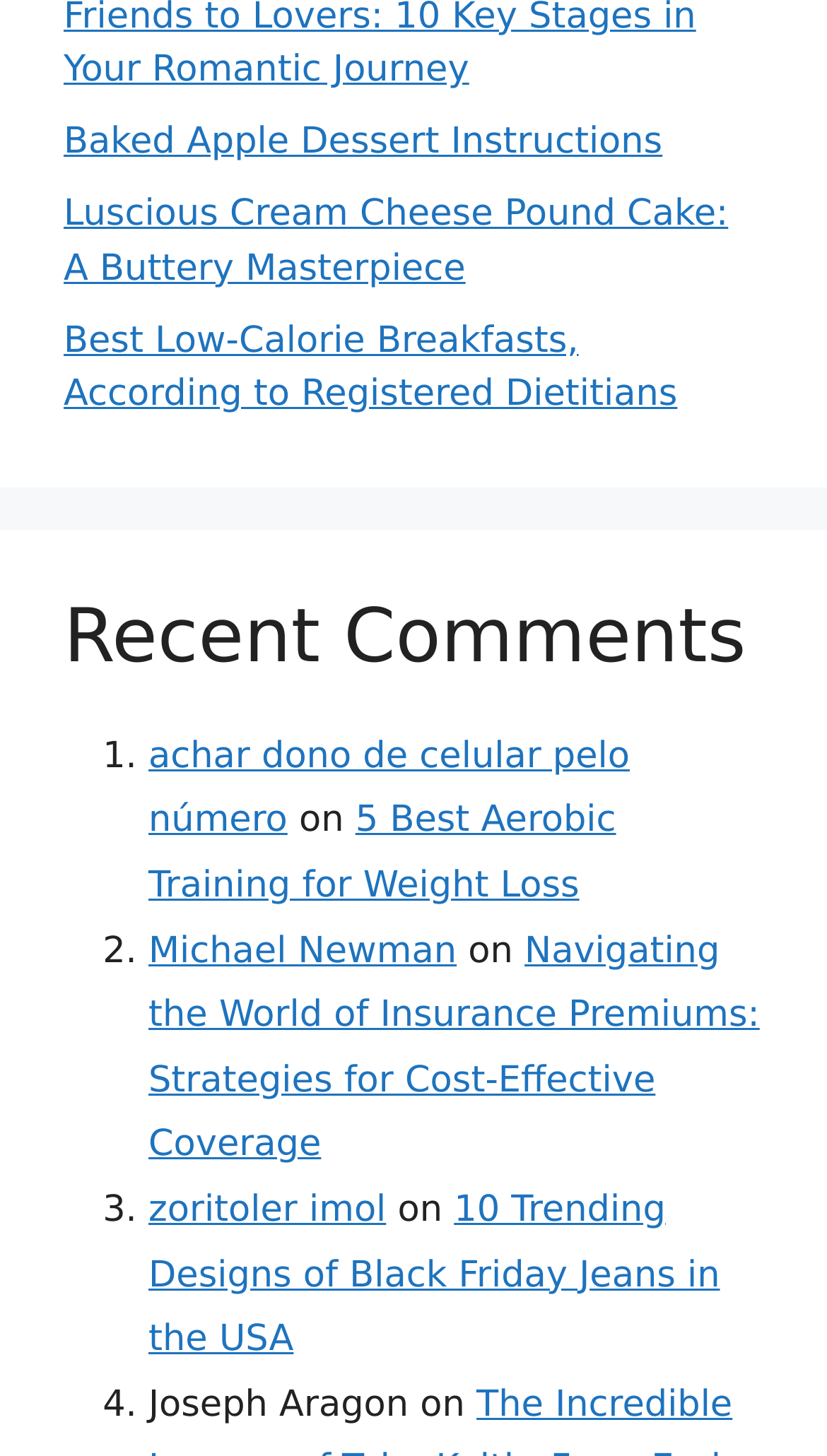What is the category of the second article?
Answer the question with just one word or phrase using the image.

Food